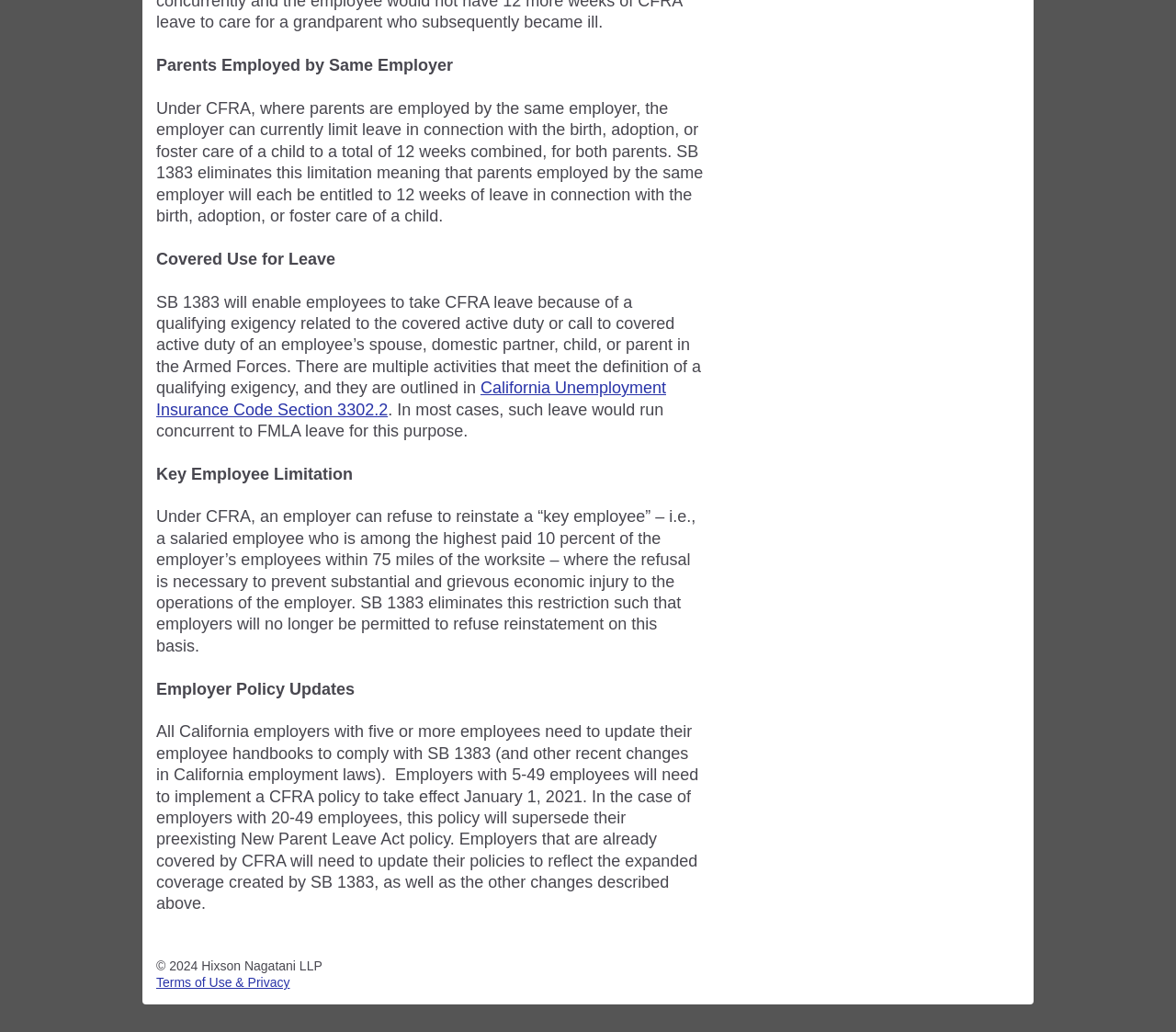Using the element description: "Terms of Use & Privacy", determine the bounding box coordinates for the specified UI element. The coordinates should be four float numbers between 0 and 1, [left, top, right, bottom].

[0.133, 0.945, 0.246, 0.959]